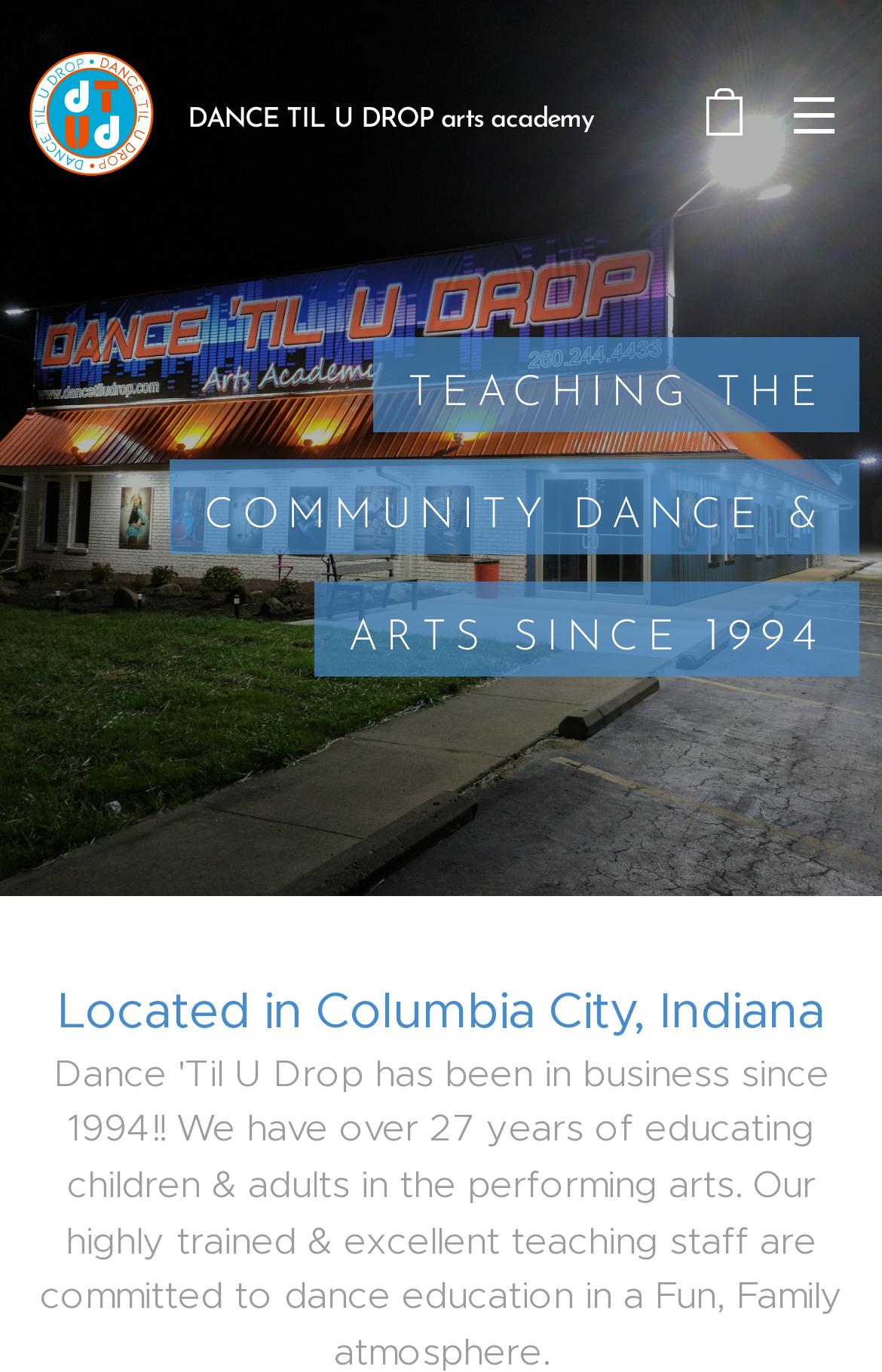What is the location of the arts academy? From the image, respond with a single word or brief phrase.

Columbia City, Indiana